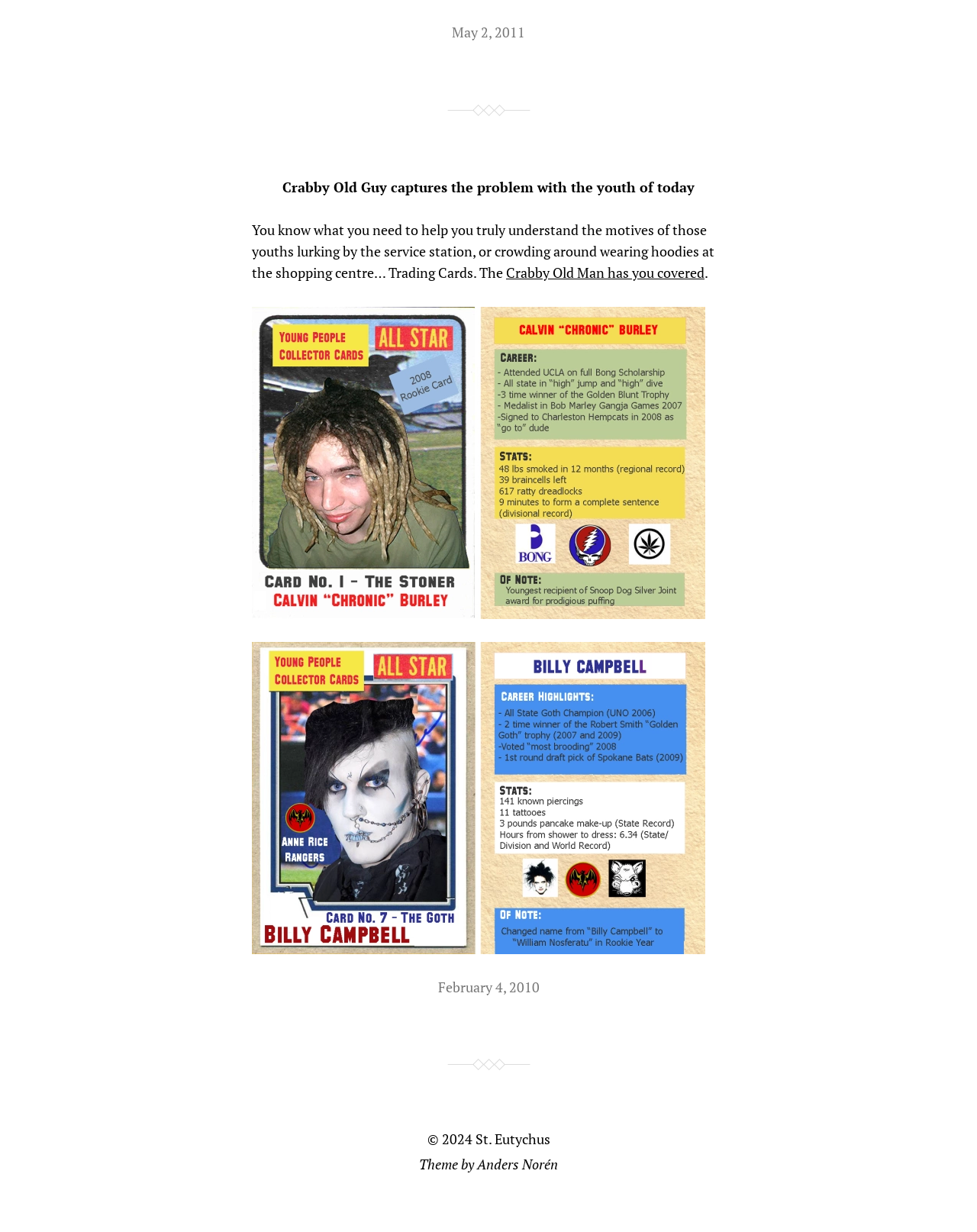Carefully examine the image and provide an in-depth answer to the question: What is the copyright year mentioned?

The copyright year '2024' is mentioned at the bottom of the webpage, indicating that the content is copyrighted until that year.